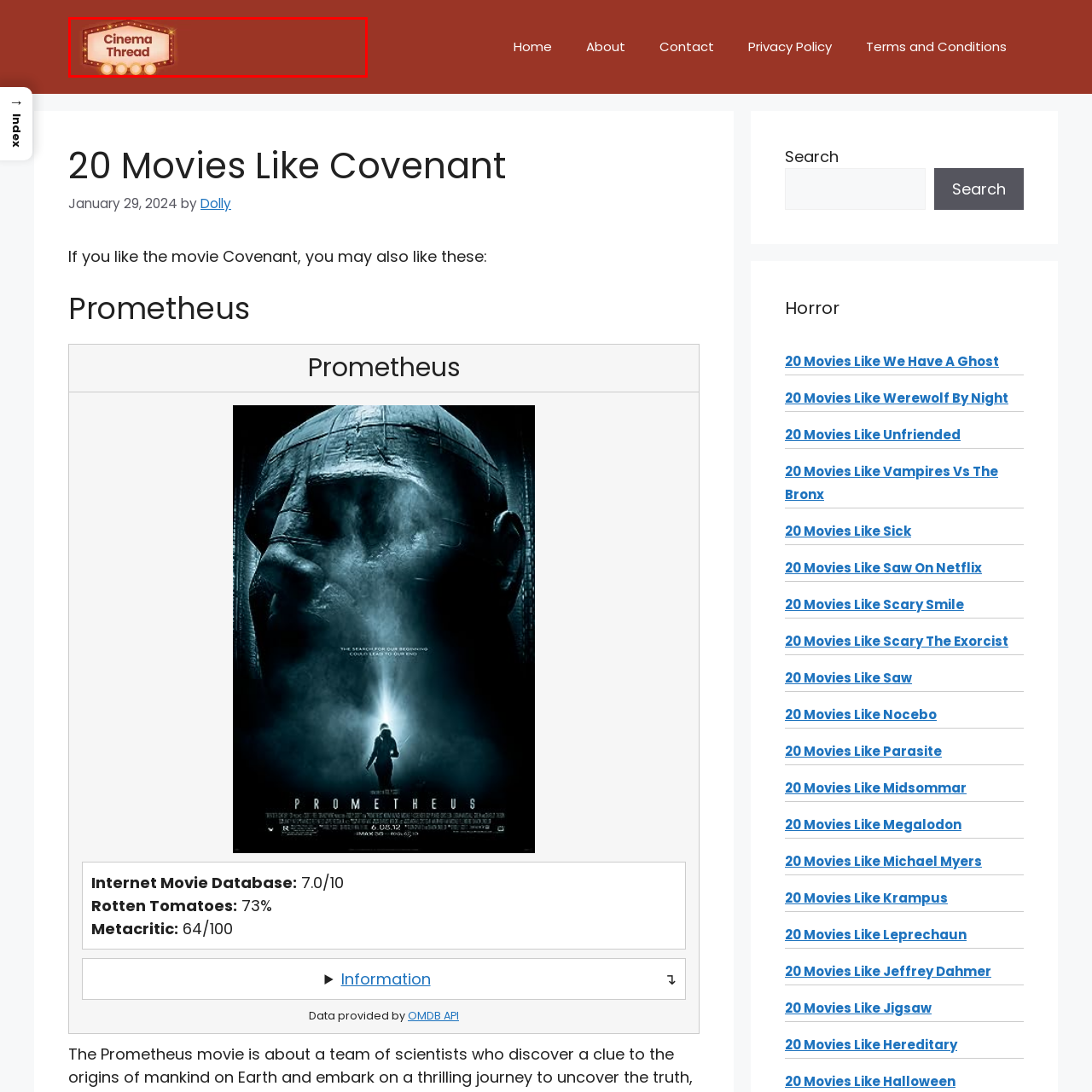Please provide a comprehensive description of the image highlighted by the red bounding box.

The image features the branded header for "Cinema Thread," designed with a vintage marquee style. Set against a warm red background, the iconic marquee has a prominent white text area that displays the words "Cinema Thread." It is accented with decorative lighting in the form of bright yellow bulbs, adding a nostalgic cinematic flair. This header serves as a visual anchor for the website, guiding users into the world of film recommendations and discussions, particularly highlighting titles like "20 Movies Like Covenant." The inviting design draws attention and reflects the thematic atmosphere of a classic movie theater experience.